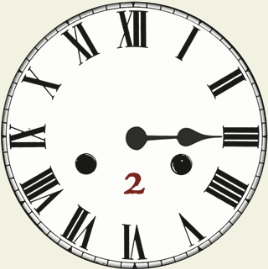Please answer the following question as detailed as possible based on the image: 
What is the time shown on the clock?

The hour and minute hands on the clock are positioned to indicate a time of 10 minutes past 2, which can be inferred by observing the relative positions of the hands.